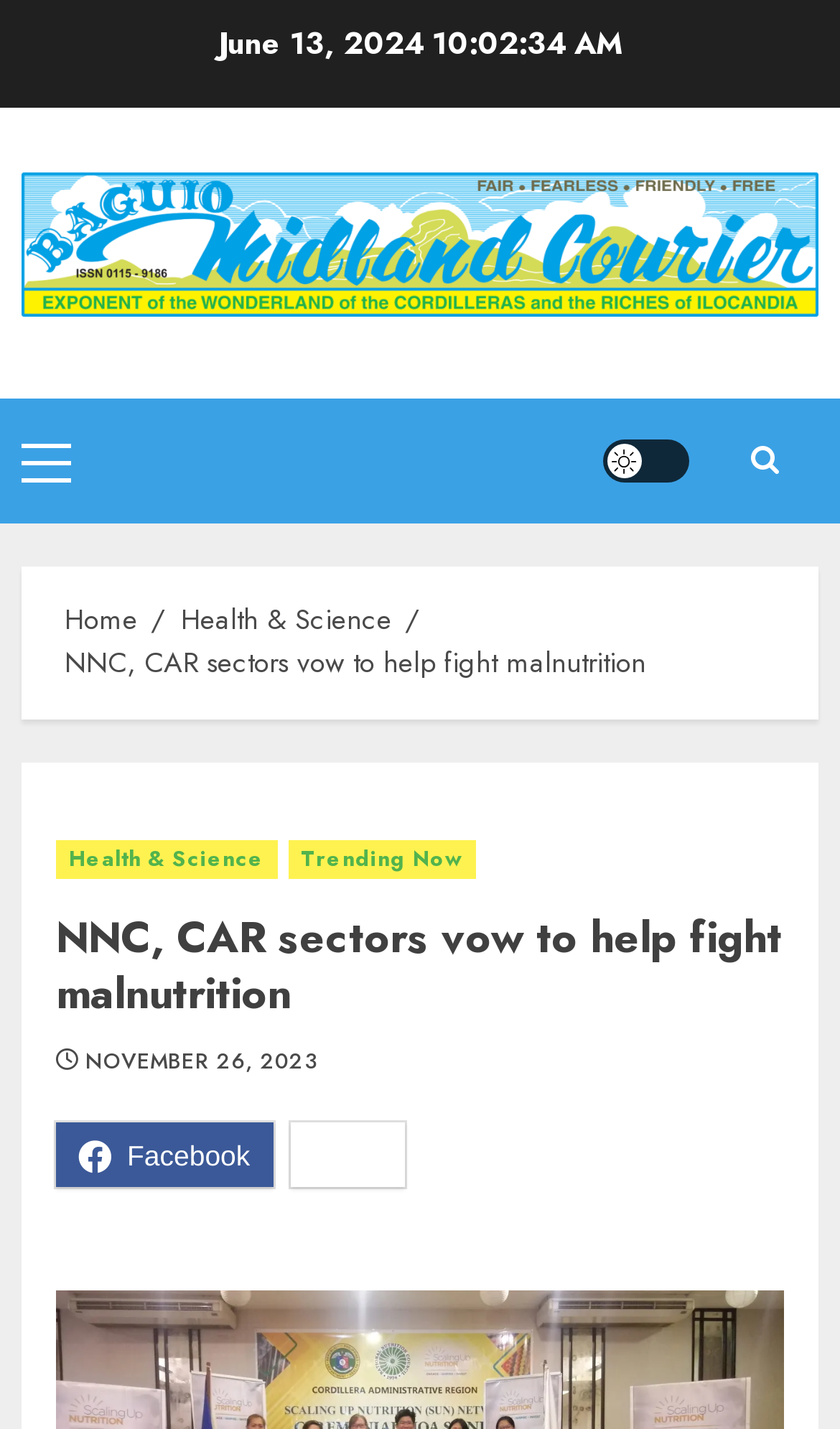Locate the bounding box coordinates of the item that should be clicked to fulfill the instruction: "View the 'Primary Menu'".

[0.026, 0.309, 0.085, 0.336]